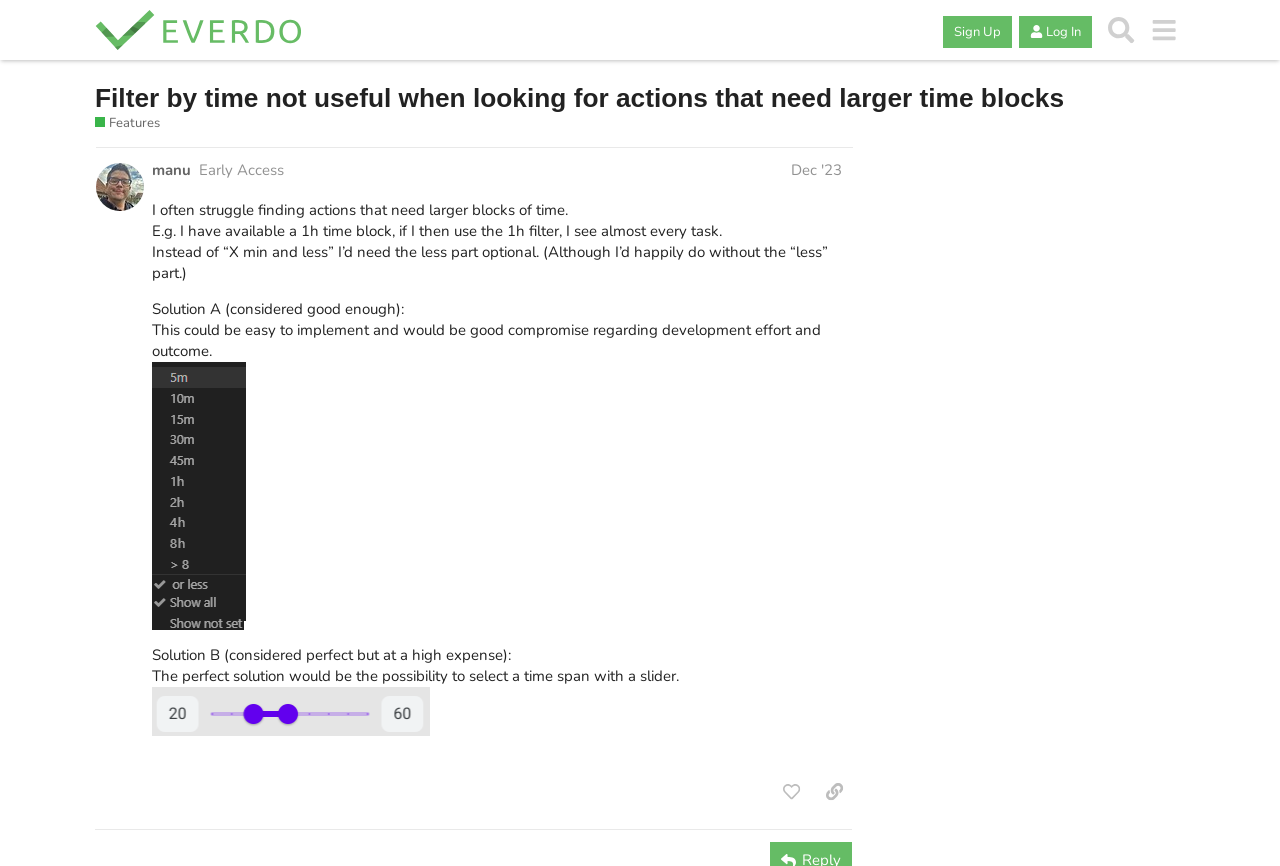What is the purpose of the 'Search' button?
Please respond to the question with a detailed and informative answer.

The purpose of the 'Search' button can be inferred by its name and its location in the top-right corner of the webpage, which is a common location for search buttons. It is likely that the button is used to search for content within the community.